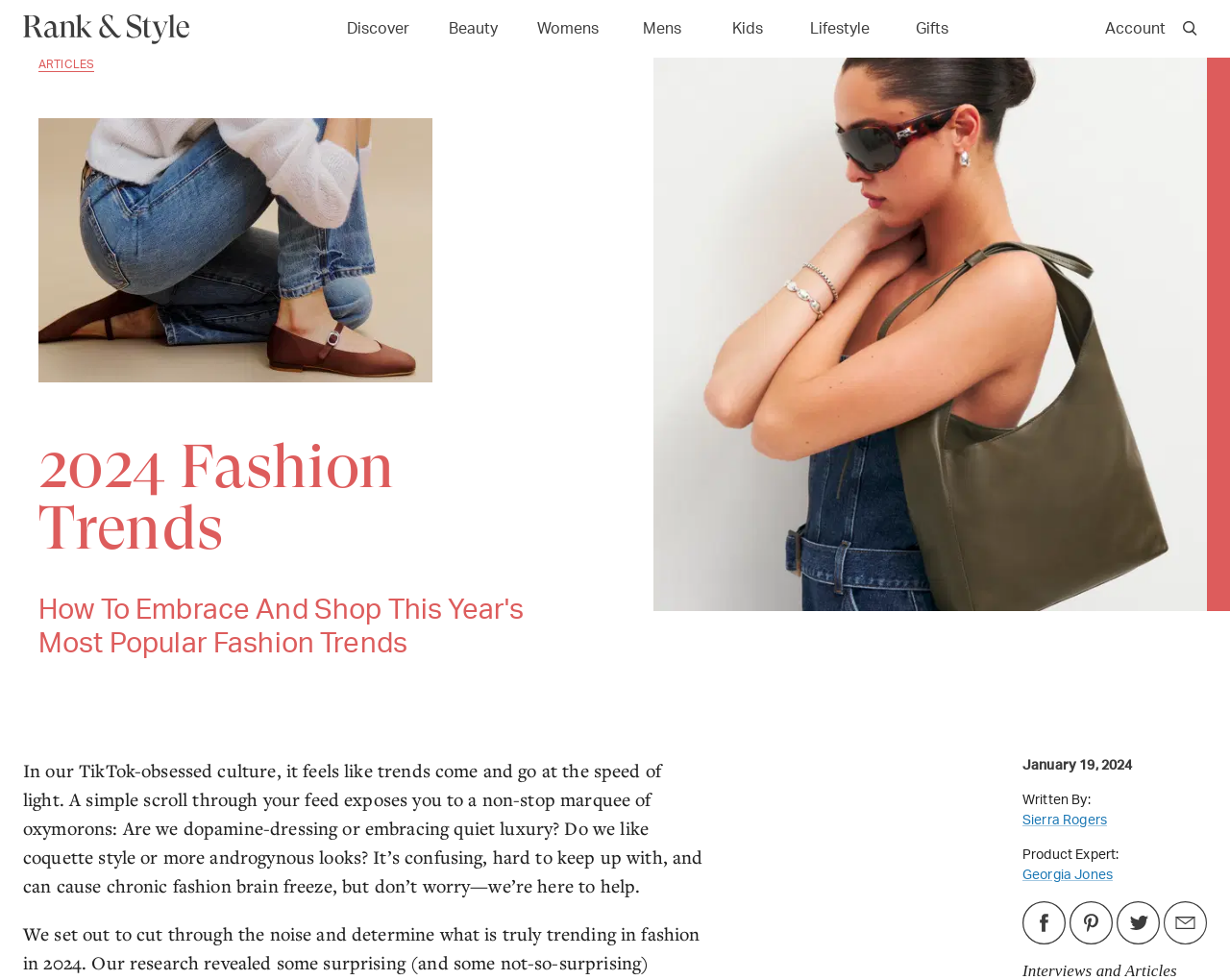Locate the bounding box coordinates of the clickable element to fulfill the following instruction: "View Beauty products". Provide the coordinates as four float numbers between 0 and 1 in the format [left, top, right, bottom].

[0.359, 0.019, 0.411, 0.037]